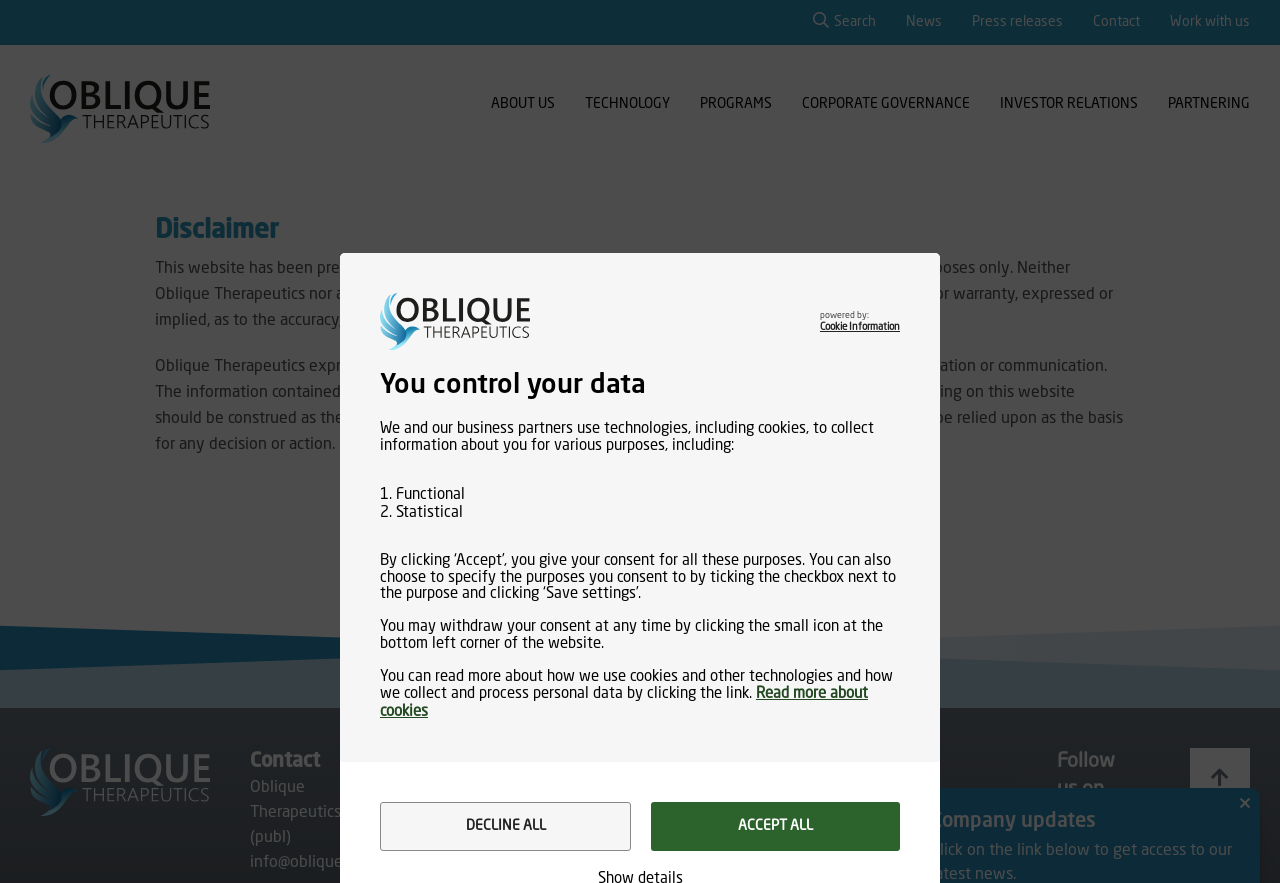What is the company's contact email?
Based on the visual content, answer with a single word or a brief phrase.

info@obliquet.com